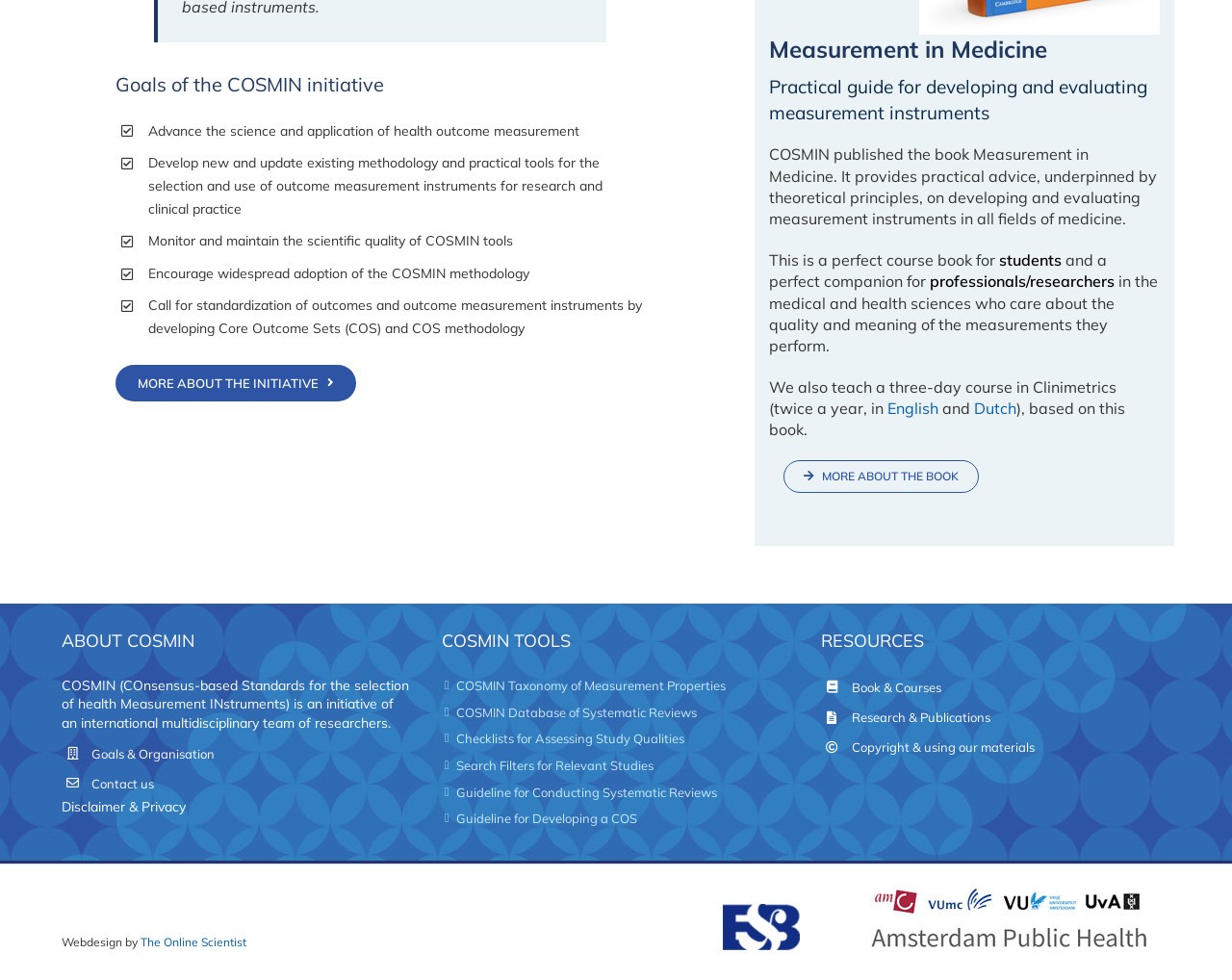Please determine the bounding box coordinates of the element's region to click in order to carry out the following instruction: "Read about the book Measurement in Medicine". The coordinates should be four float numbers between 0 and 1, i.e., [left, top, right, bottom].

[0.636, 0.469, 0.795, 0.503]